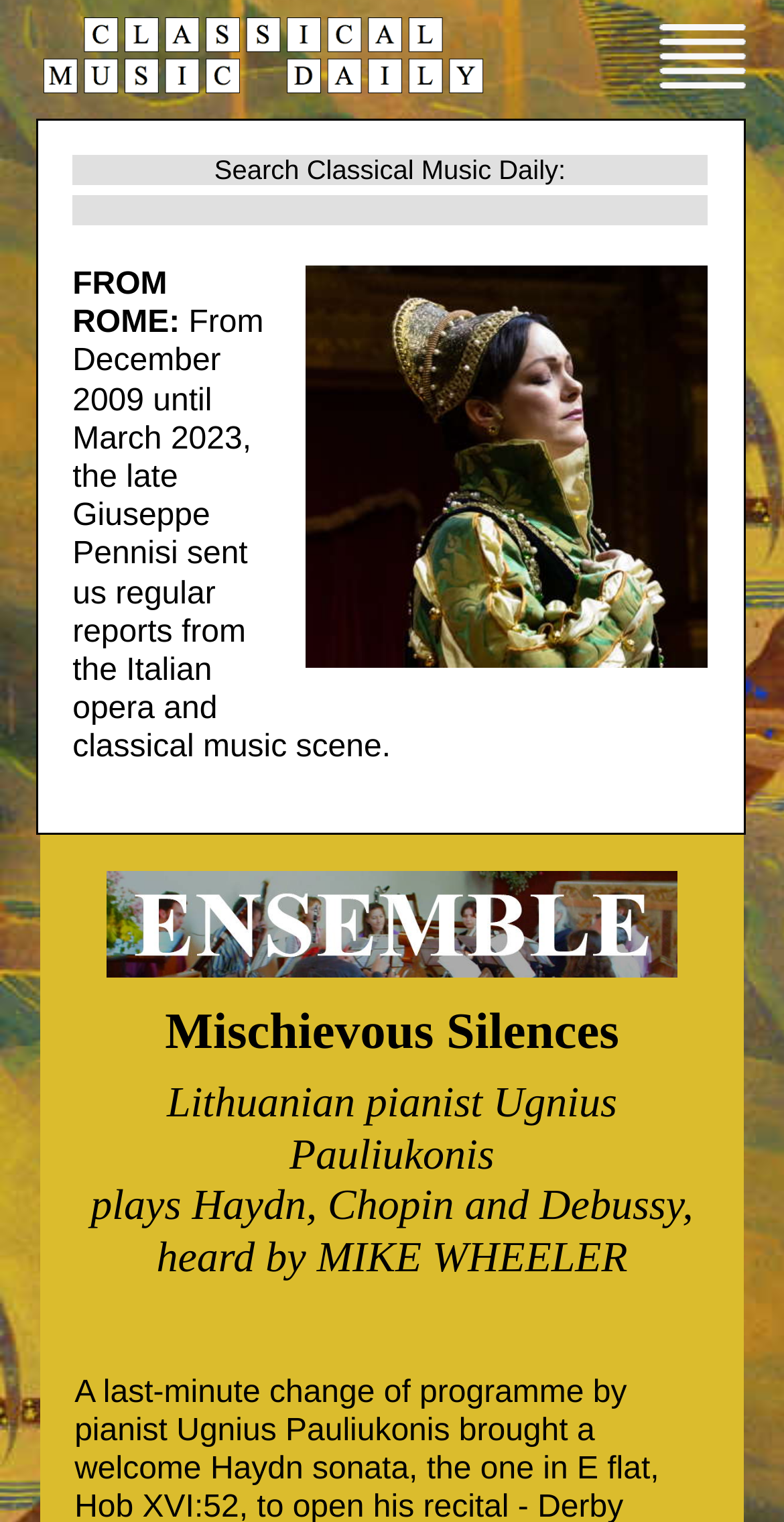What is the type of music mentioned?
From the screenshot, provide a brief answer in one word or phrase.

Classical music